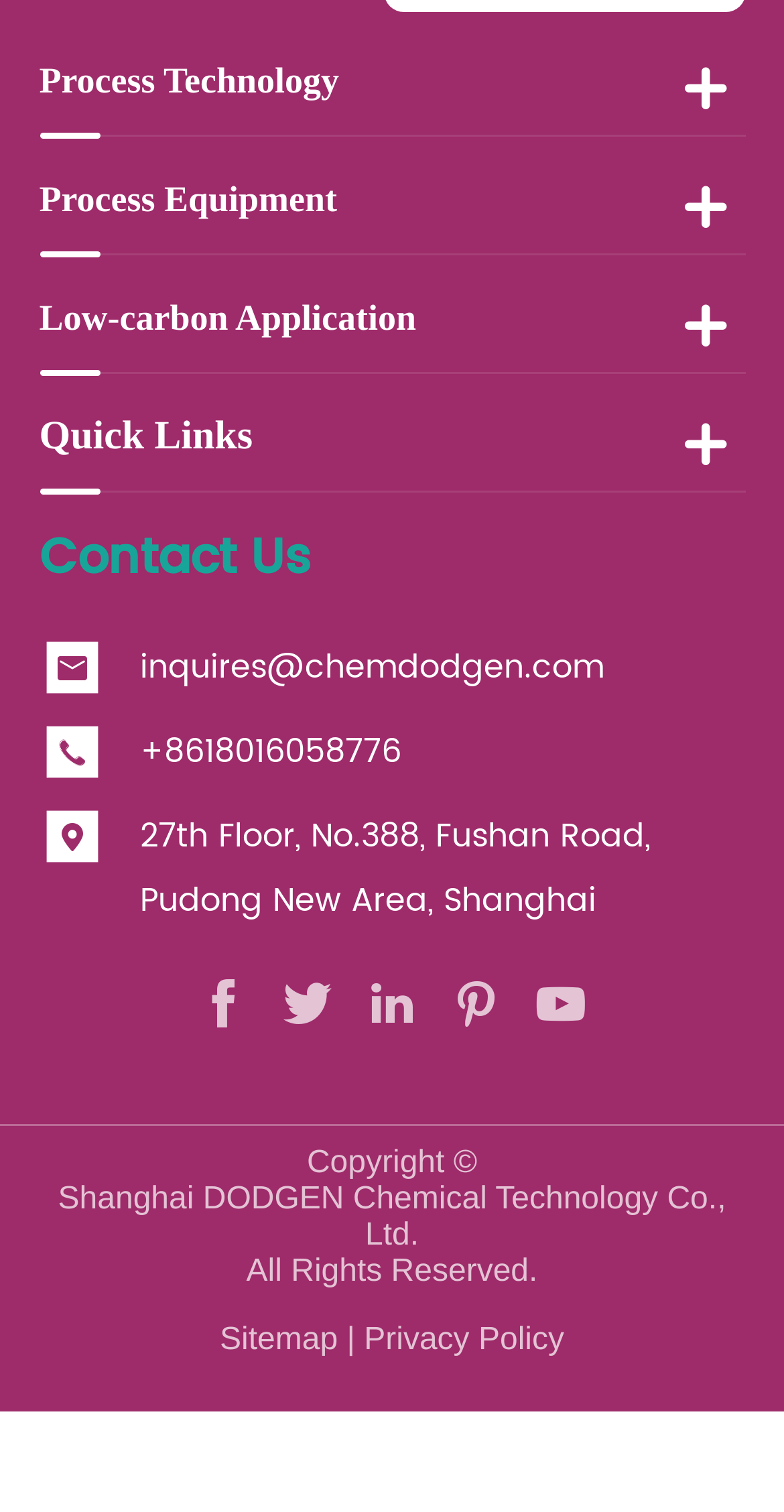How many social media links are there?
Please answer the question with a detailed and comprehensive explanation.

There are five social media links at the bottom of the page, represented by icons, which are linked to external websites.